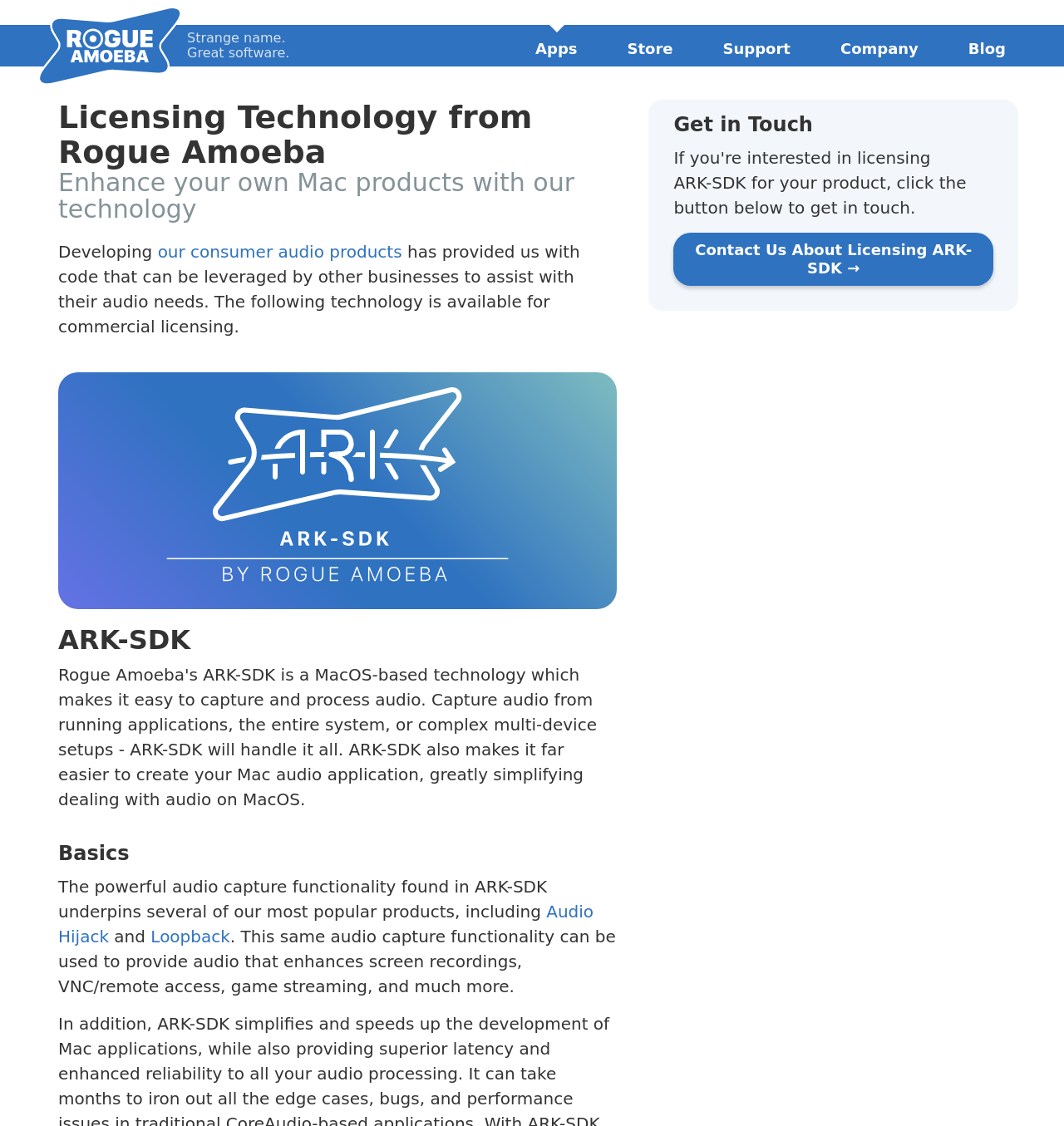Generate an in-depth caption that captures all aspects of the webpage.

The webpage is about Rogue Amoeba, a company that offers MacOS audio products for consumers and professionals. At the top left, there is a logo image of Rogue Amoeba, accompanied by a link to the company's homepage. Next to the logo, there are two short phrases: "Strange name." and "Great software." 

Below the logo, there is a navigation menu with links to "Apps", "Store", "Support", "Company", and "Blog". The "Apps" link is followed by a list of specific audio products, including Airfoil, Audio Hijack, Farrago, Fission, Loopback, Piezo, and SoundSource.

On the left side of the page, there is a section about licensing technology from Rogue Amoeba. It has a heading "Licensing Technology from Rogue Amoeba" and a subheading "Enhance your own Mac products with our technology". Below the headings, there is a paragraph of text explaining that Rogue Amoeba's consumer audio products can be leveraged by other businesses to assist with their audio needs. 

Further down, there is an image, followed by a section about ARK-SDK, a technology available for commercial licensing. This section includes headings "ARK-SDK" and "Basics", as well as a paragraph of text explaining the audio capture functionality of ARK-SDK and its applications.

At the bottom of the page, there is a section with a heading "Get in Touch" and a call-to-action to contact Rogue Amoeba about licensing ARK-SDK.